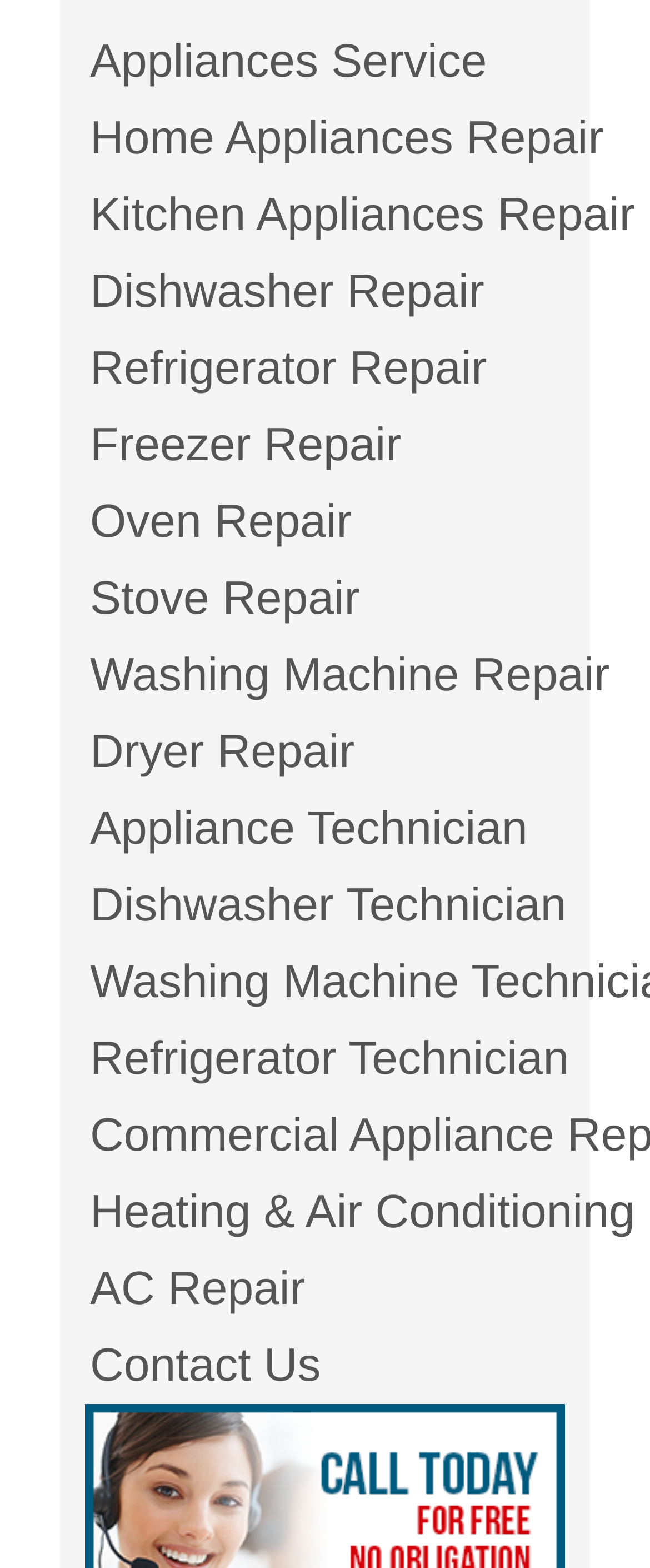Identify the bounding box coordinates of the region that should be clicked to execute the following instruction: "Visit Cassie-Anne L. Miller's Amazon page".

None